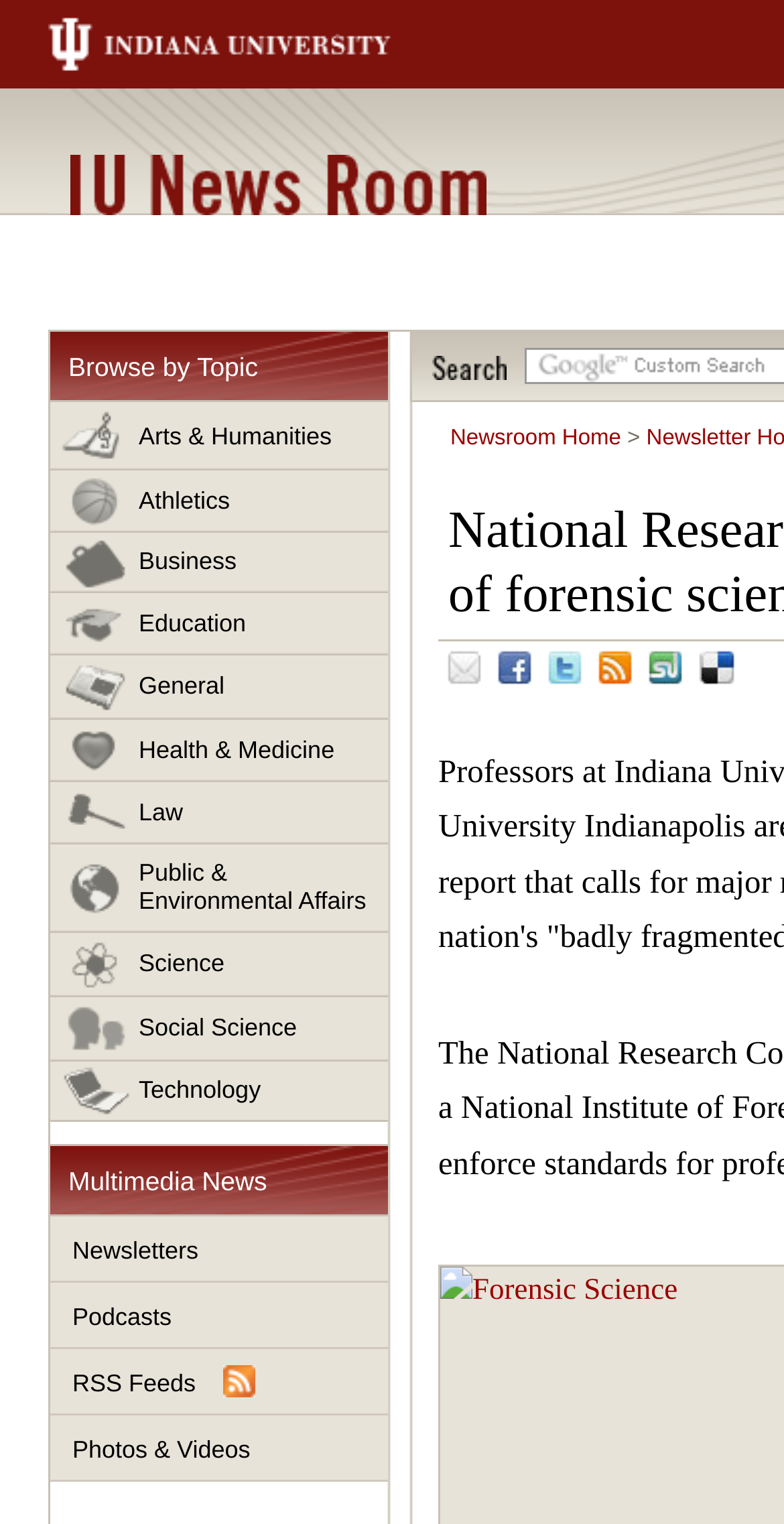With reference to the image, please provide a detailed answer to the following question: What are the categories to browse news by?

The categories to browse news by are listed under the heading 'Browse by Topic', which includes links such as 'Arts & Humanities', 'Athletics', 'Business', and so on.